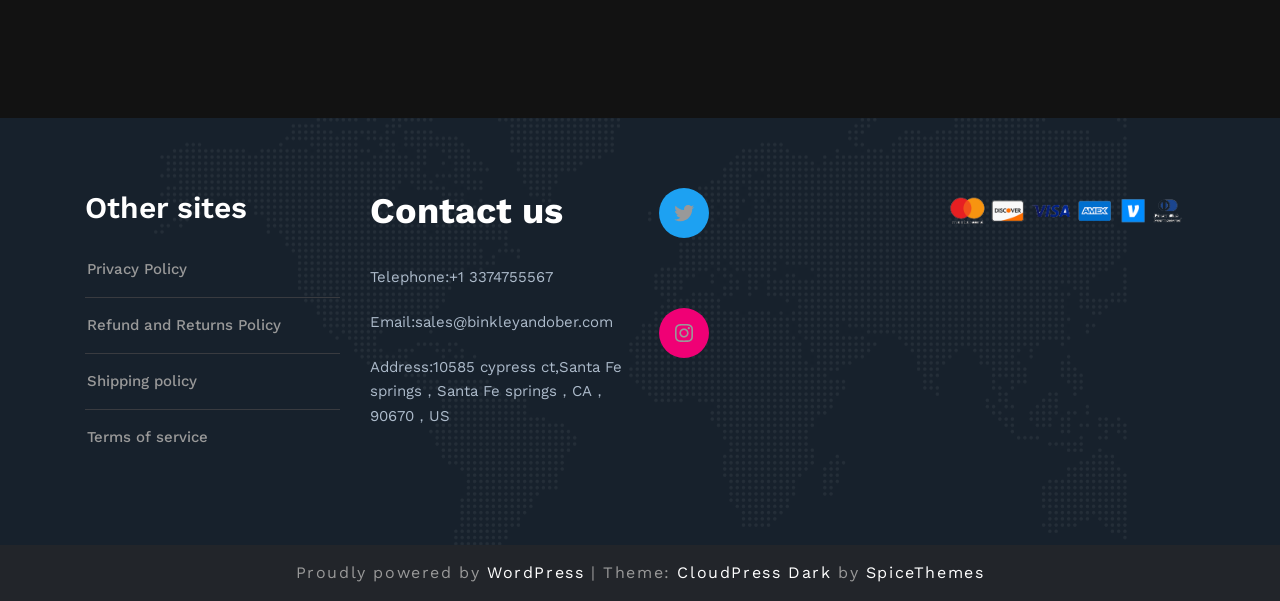What social media platform is linked?
Please provide a comprehensive answer based on the visual information in the image.

The social media links can be found in the right column of the webpage. There are two links, one for Twitter and one for Instagram, which are represented by their respective icons.